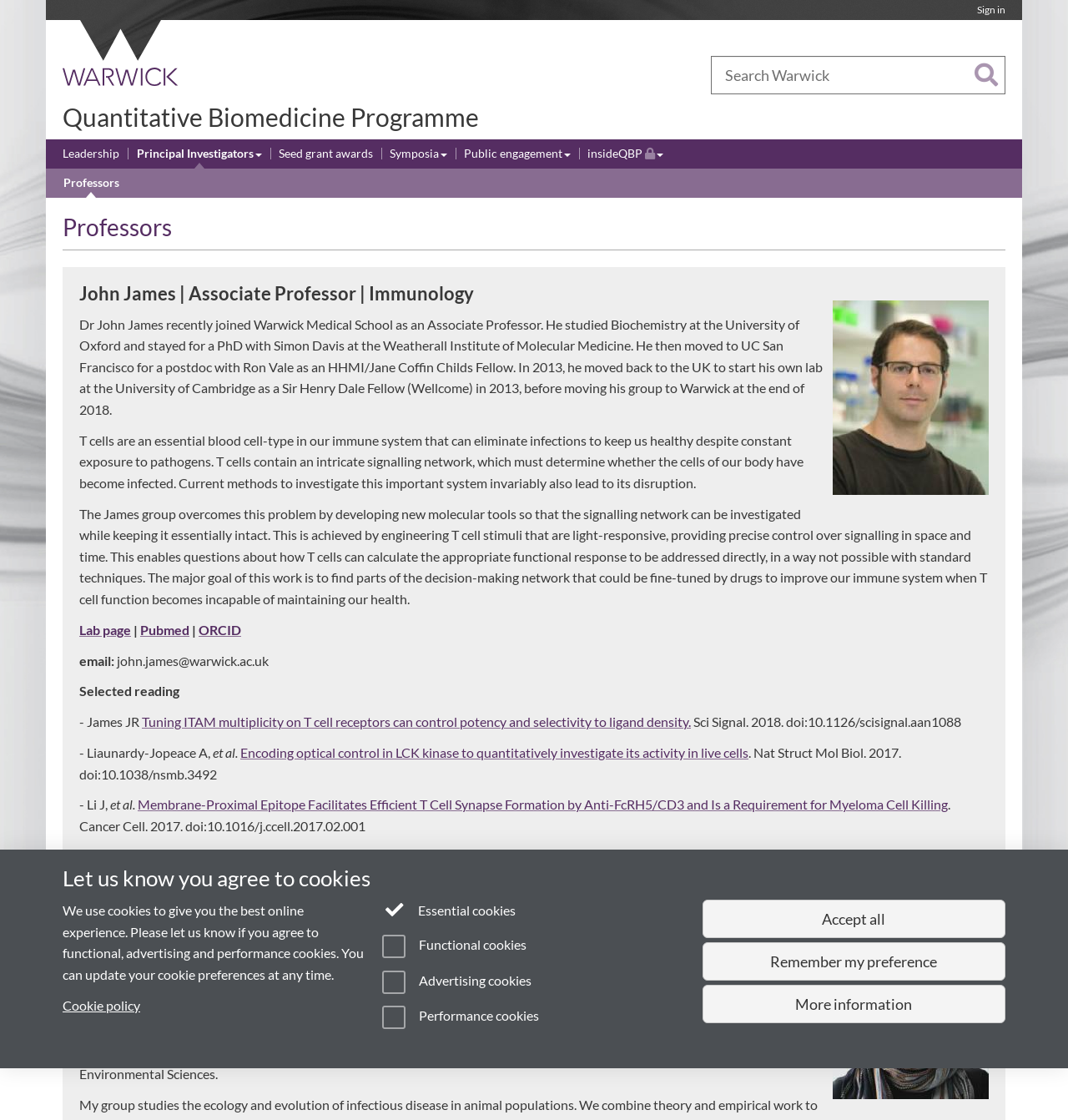Identify and provide the main heading of the webpage.

Quantitative Biomedicine Programme